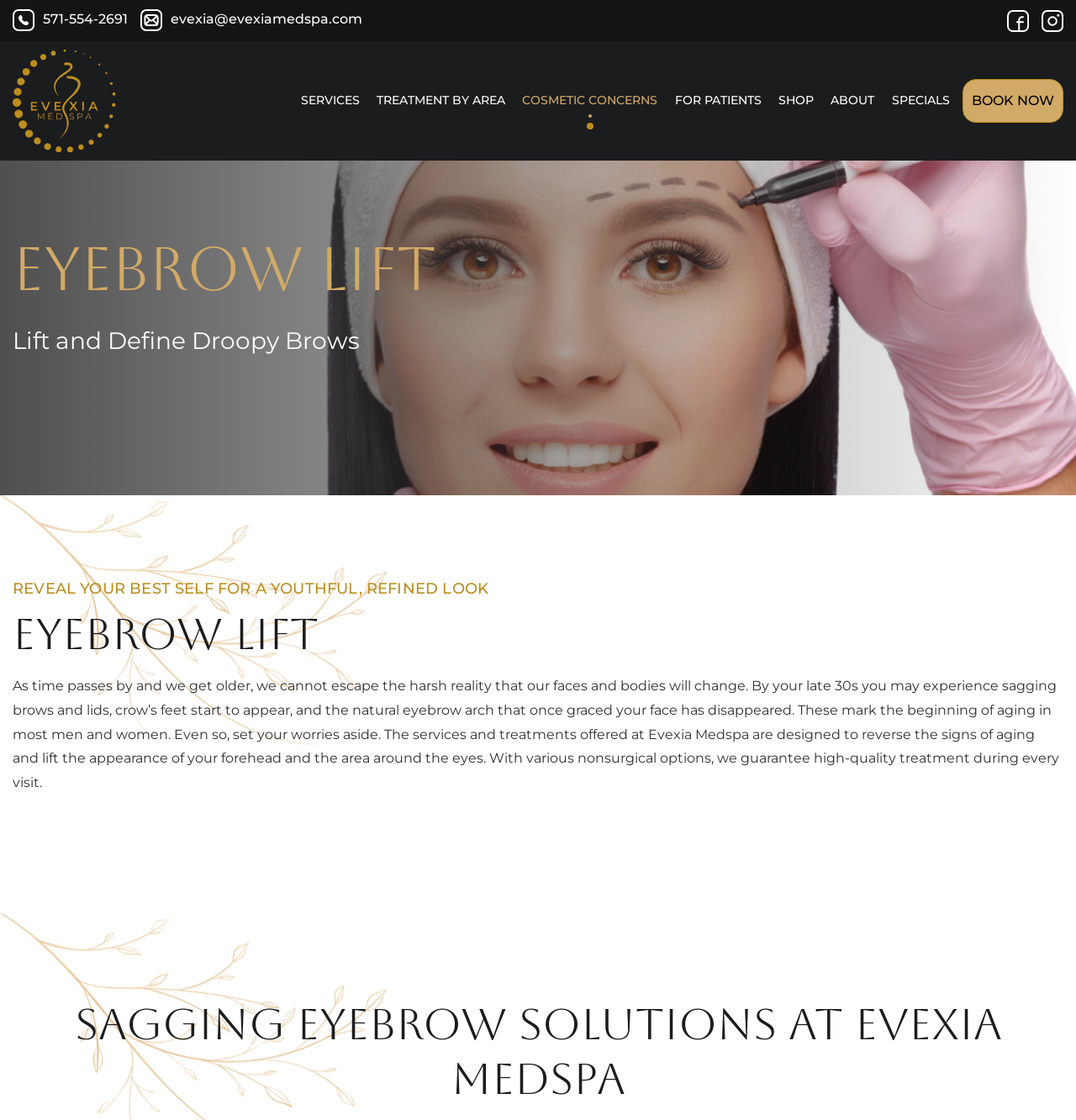Identify the bounding box coordinates for the element you need to click to achieve the following task: "Visit Facebook page". Provide the bounding box coordinates as four float numbers between 0 and 1, in the form [left, top, right, bottom].

[0.936, 0.009, 0.956, 0.029]